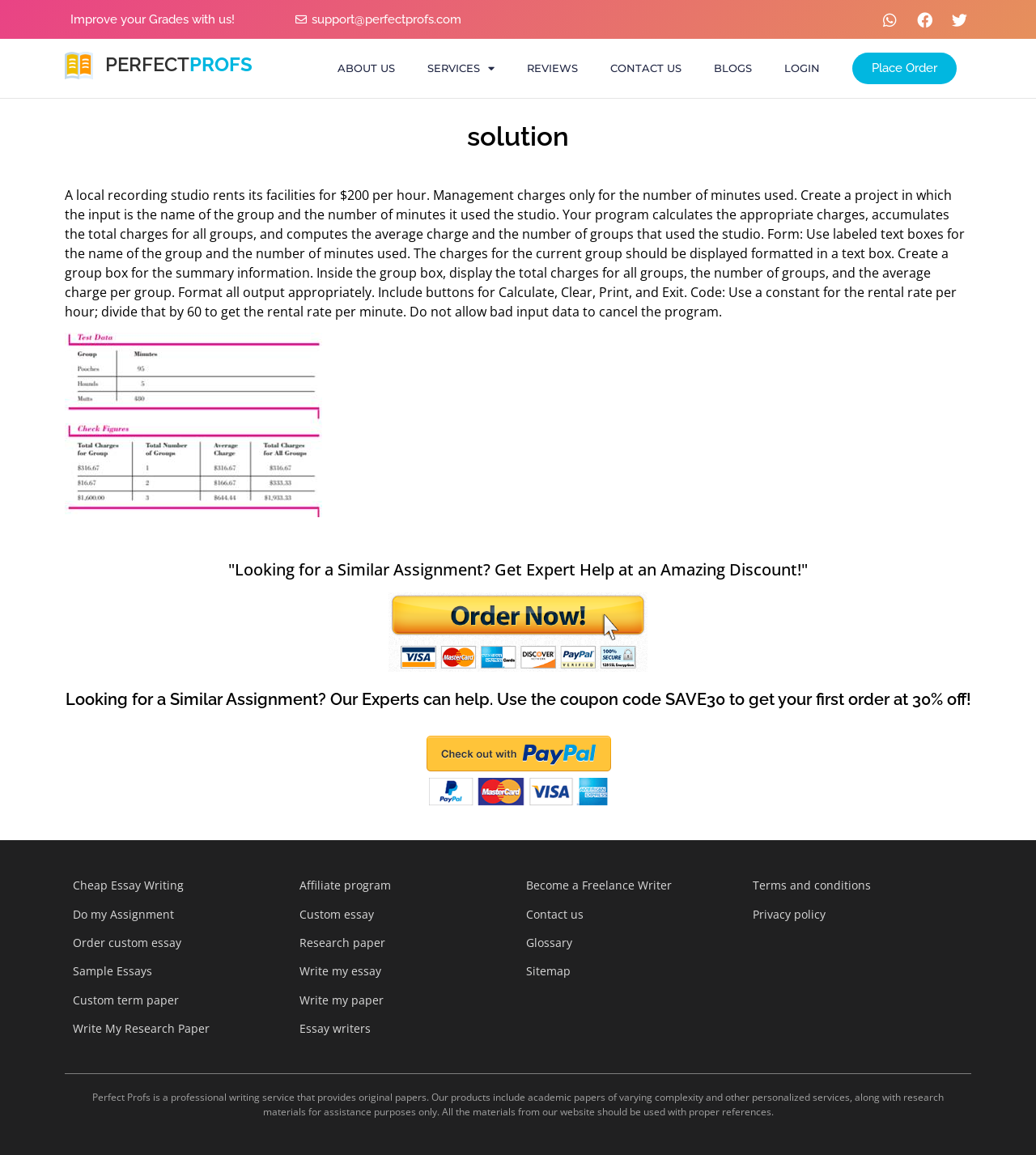Could you provide the bounding box coordinates for the portion of the screen to click to complete this instruction: "Click on the 'CONTACT US' link"?

[0.573, 0.043, 0.673, 0.075]